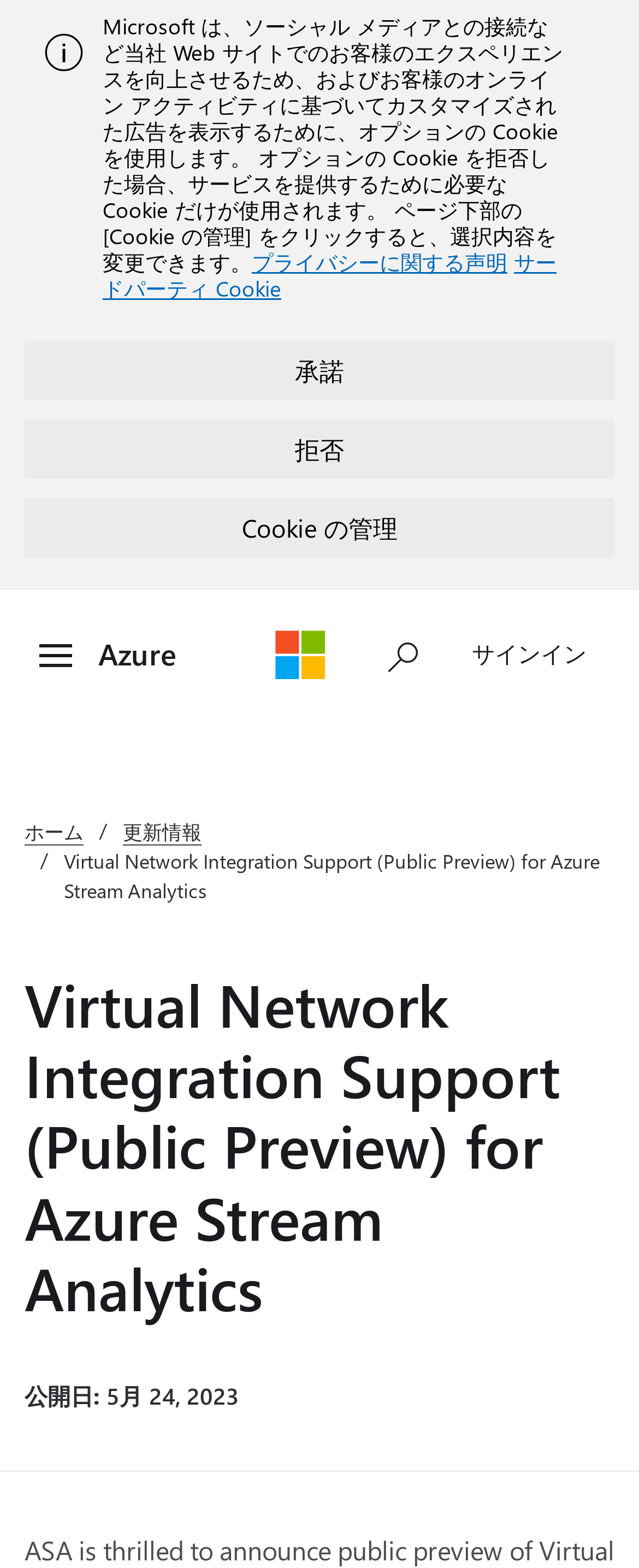Given the following UI element description: "Google bookmarks", find the bounding box coordinates in the webpage screenshot.

None